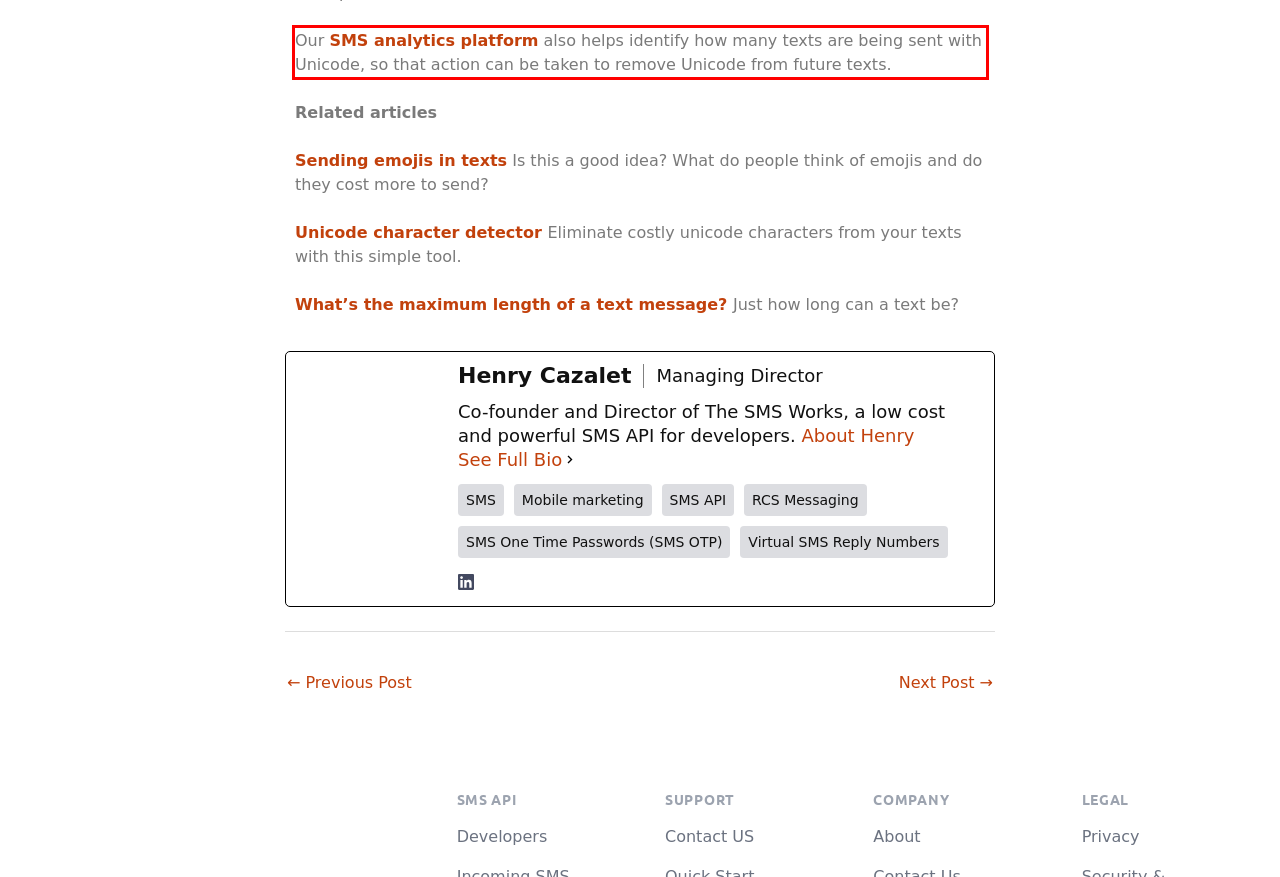Observe the screenshot of the webpage, locate the red bounding box, and extract the text content within it.

Our SMS analytics platform also helps identify how many texts are being sent with Unicode, so that action can be taken to remove Unicode from future texts.